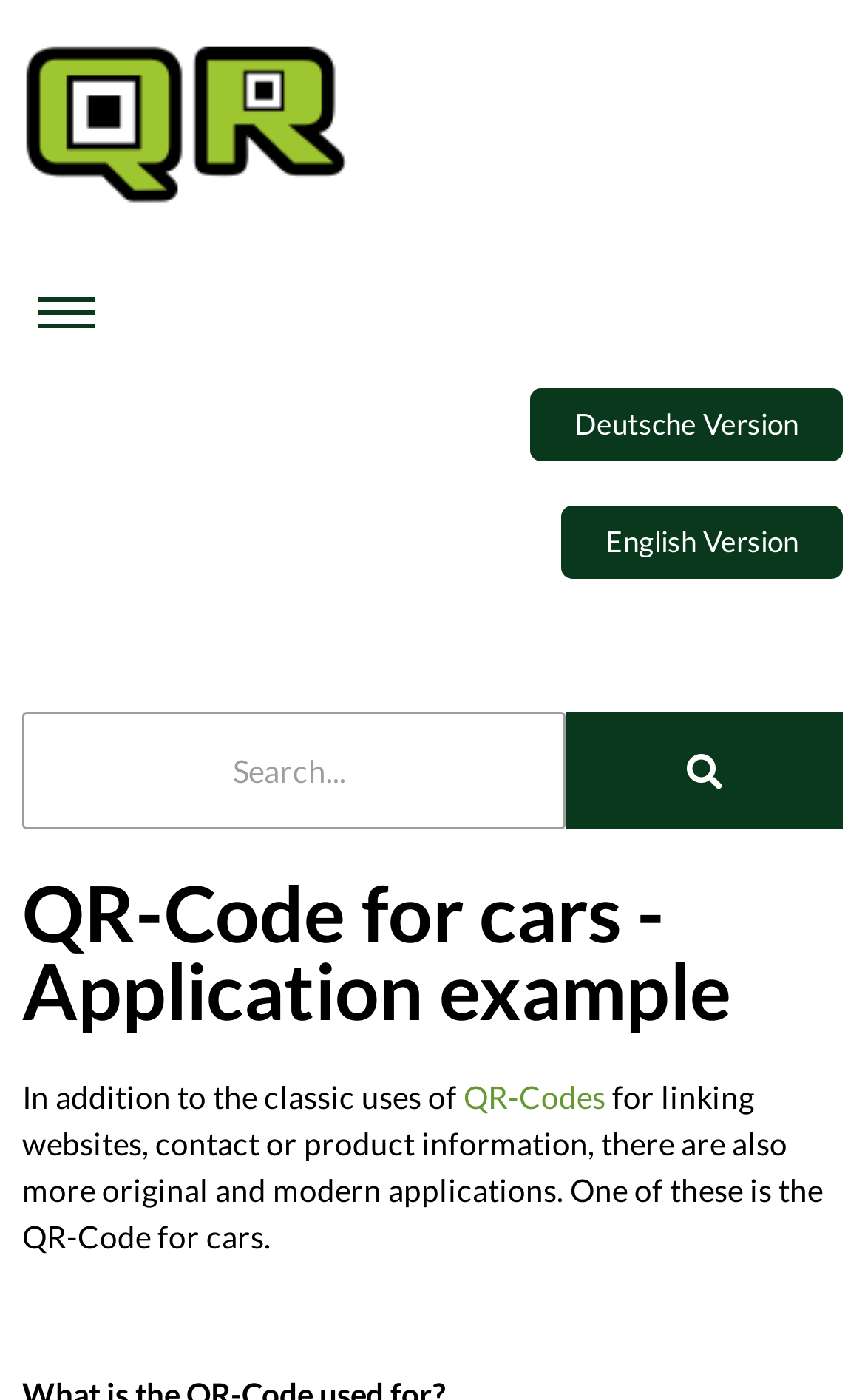What is the purpose of the search box?
Based on the image, answer the question in a detailed manner.

I found a search box element [73] with a searchbox [152] and a button [153] labeled 'Search'. This suggests that the purpose of the search box is to allow users to search for something on the webpage.